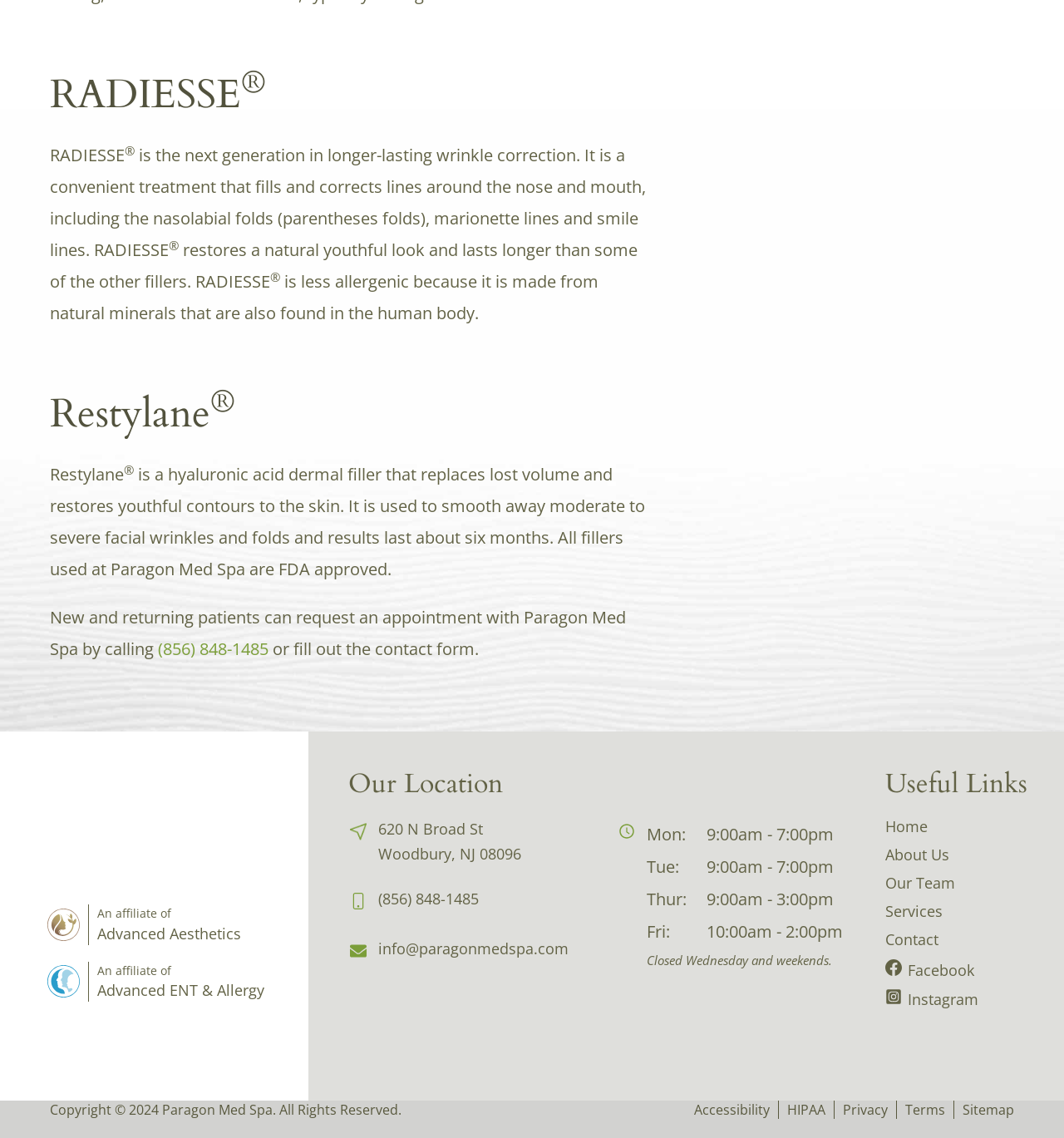Identify the bounding box coordinates of the section to be clicked to complete the task described by the following instruction: "Request an appointment with Paragon Med Spa". The coordinates should be four float numbers between 0 and 1, formatted as [left, top, right, bottom].

[0.252, 0.56, 0.45, 0.58]